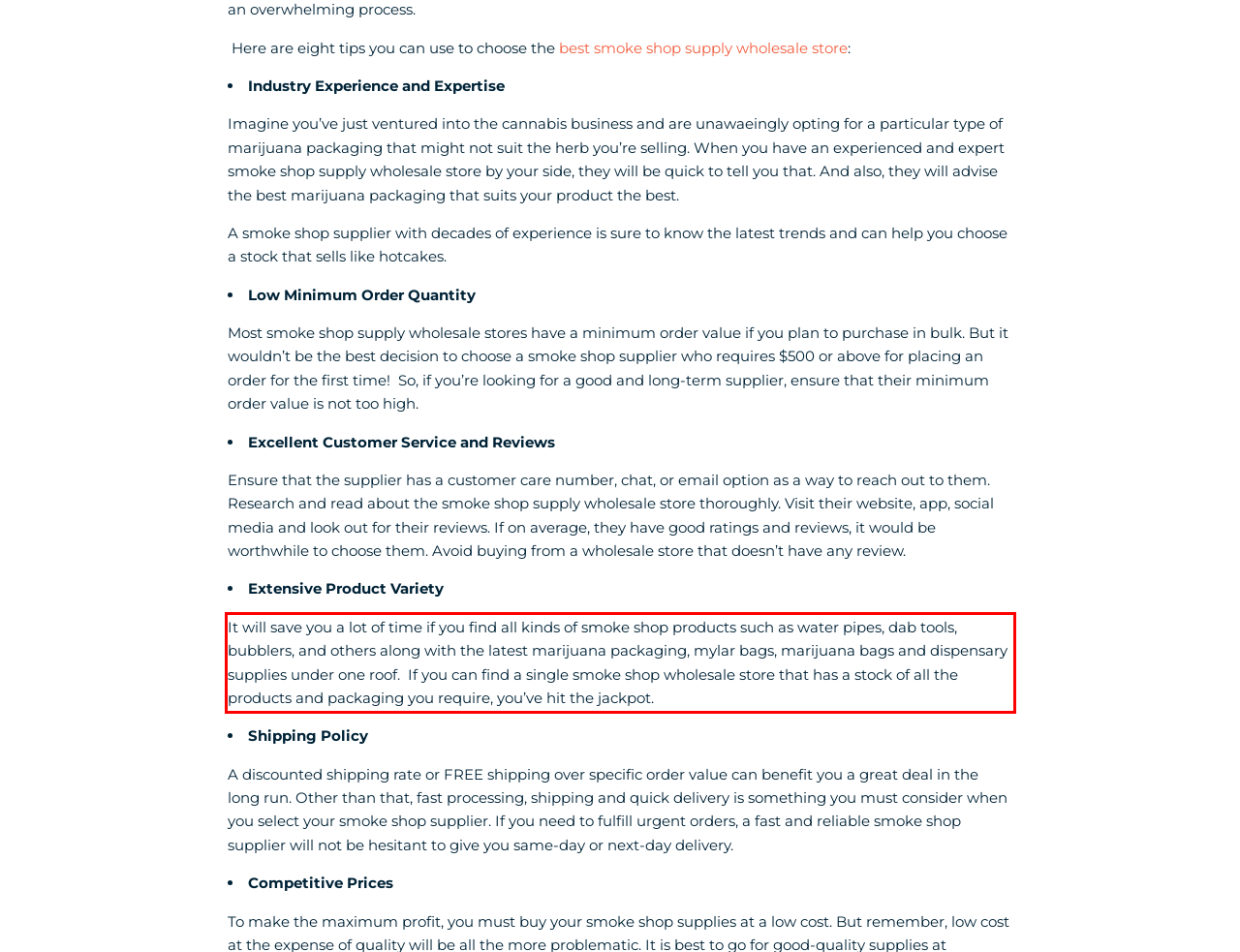Given a screenshot of a webpage with a red bounding box, extract the text content from the UI element inside the red bounding box.

It will save you a lot of time if you find all kinds of smoke shop products such as water pipes, dab tools, bubblers, and others along with the latest marijuana packaging, mylar bags, marijuana bags and dispensary supplies under one roof. If you can find a single smoke shop wholesale store that has a stock of all the products and packaging you require, you’ve hit the jackpot.